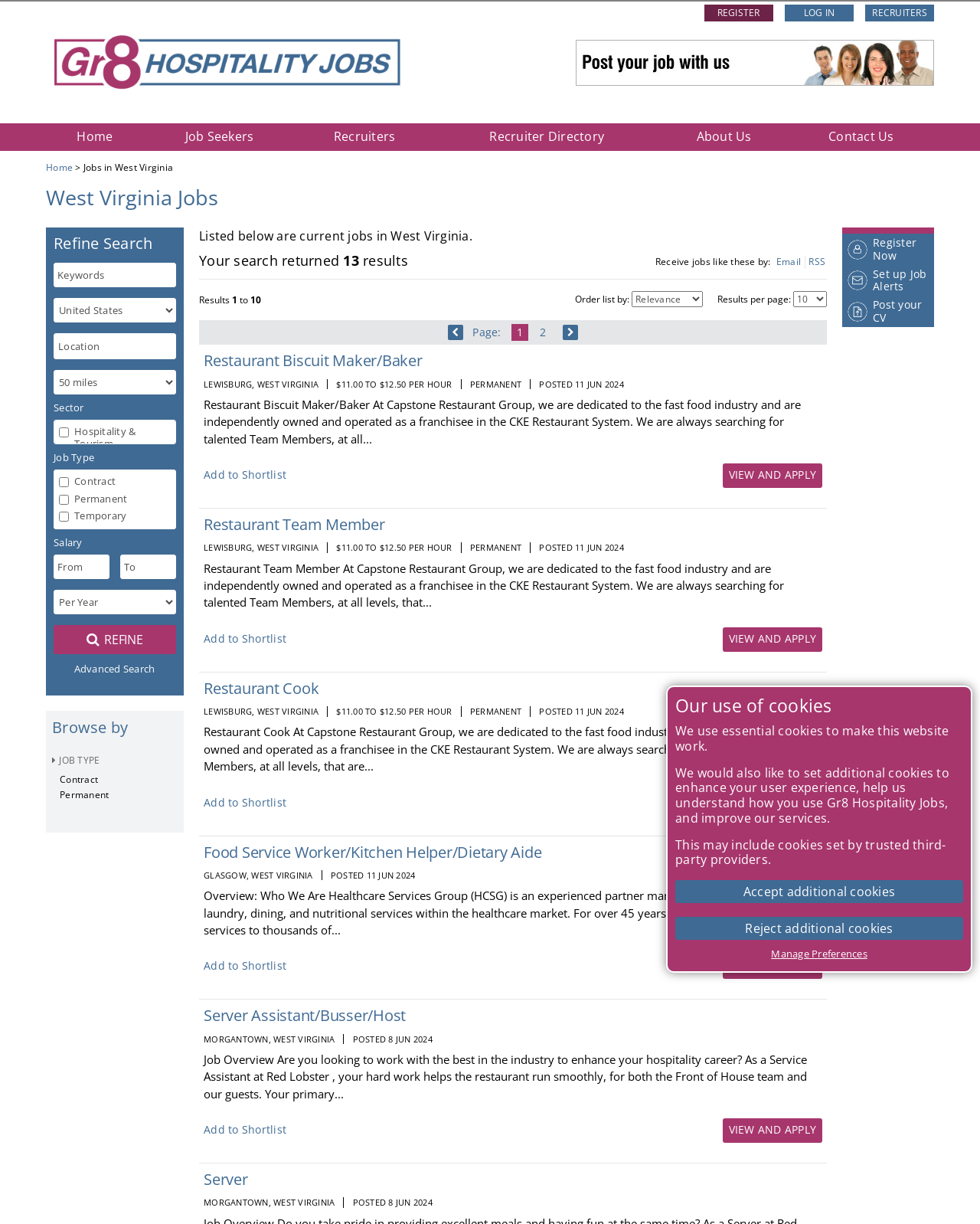Locate the bounding box coordinates of the element that should be clicked to fulfill the instruction: "Log in".

[0.801, 0.004, 0.871, 0.018]